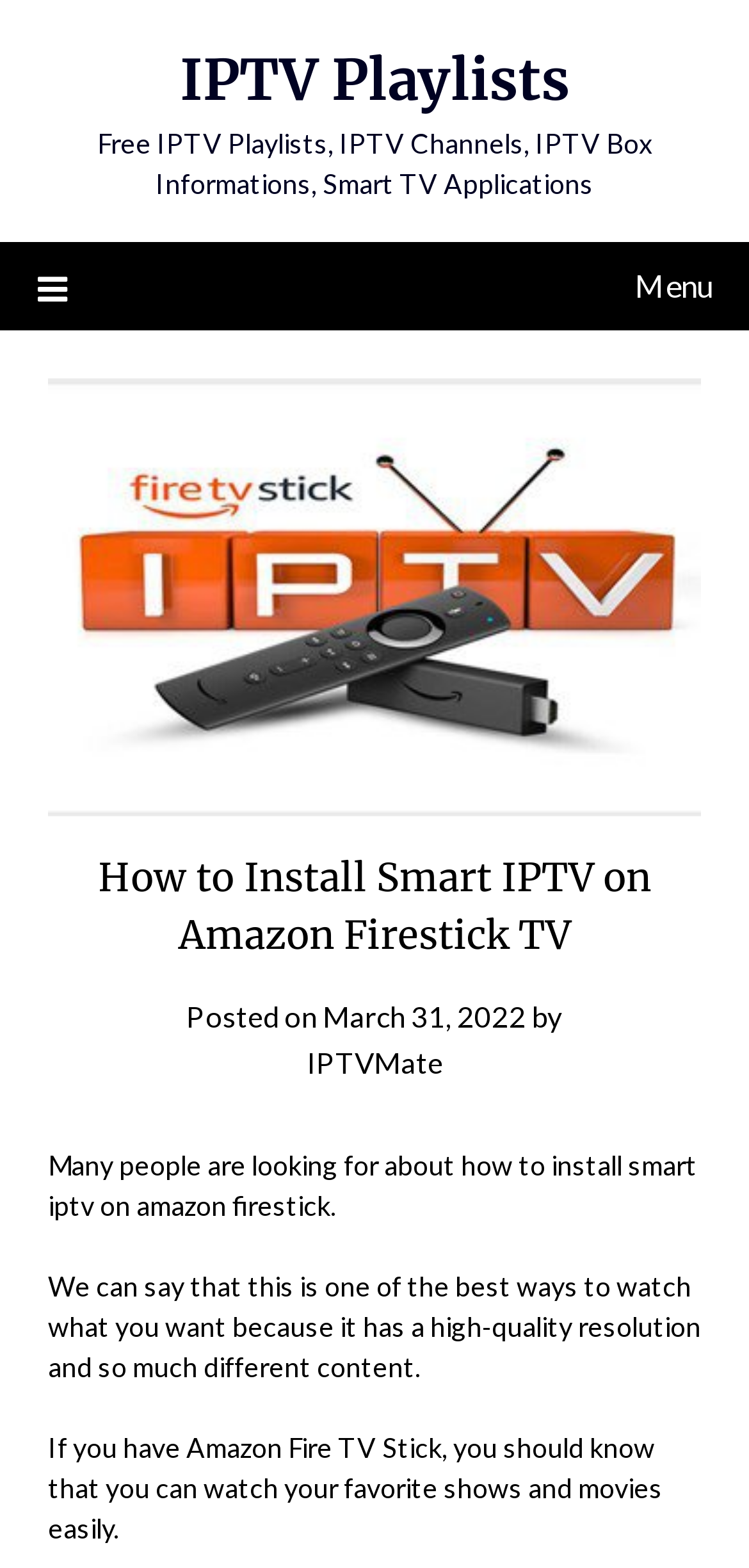Refer to the screenshot and answer the following question in detail:
What is the quality of the resolution mentioned in the post?

I found the quality of the resolution mentioned in the post by reading the text 'We can say that this is one of the best ways to watch what you want because it has a high-quality resolution and so much different content.' which describes the quality of the resolution.